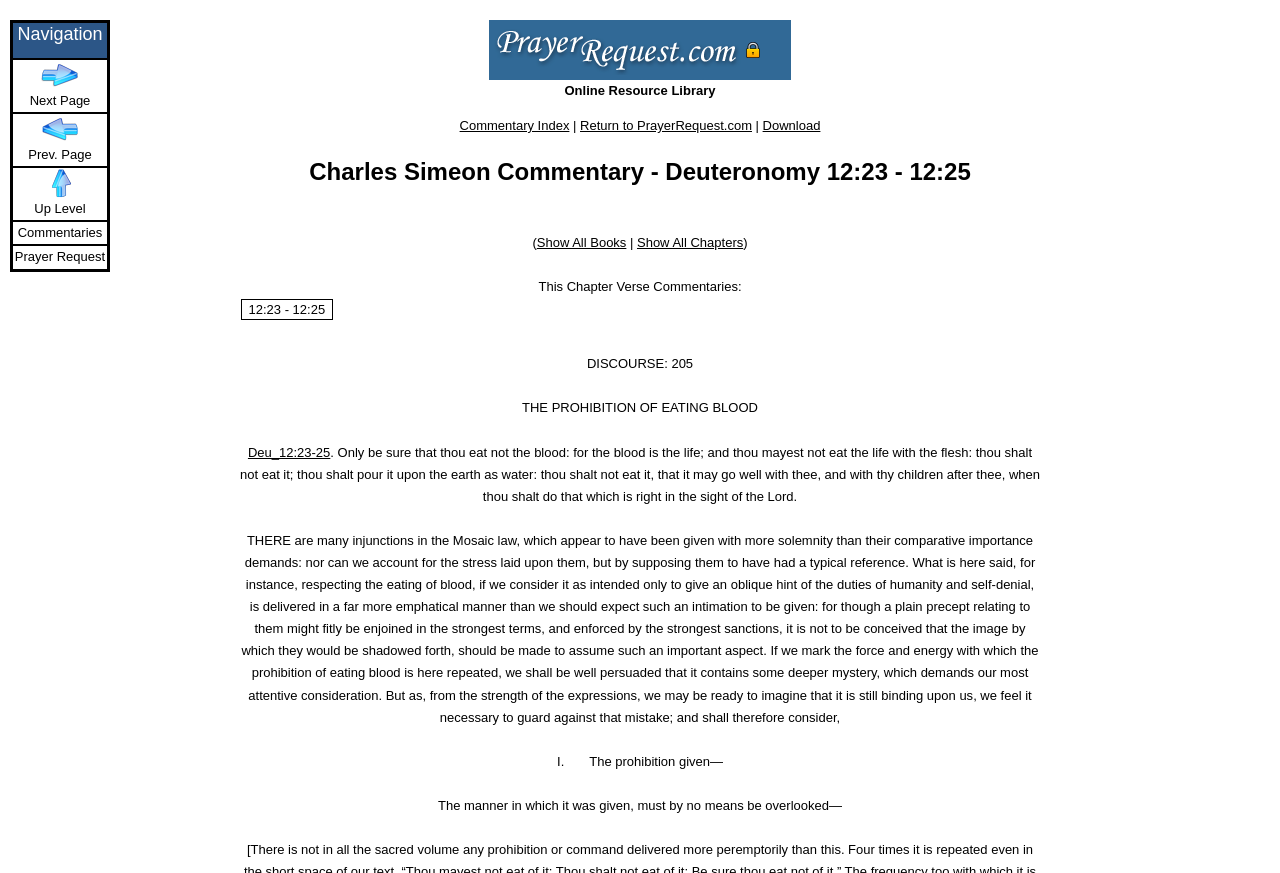Determine the bounding box coordinates of the element's region needed to click to follow the instruction: "Download the commentary". Provide these coordinates as four float numbers between 0 and 1, formatted as [left, top, right, bottom].

[0.596, 0.135, 0.641, 0.152]